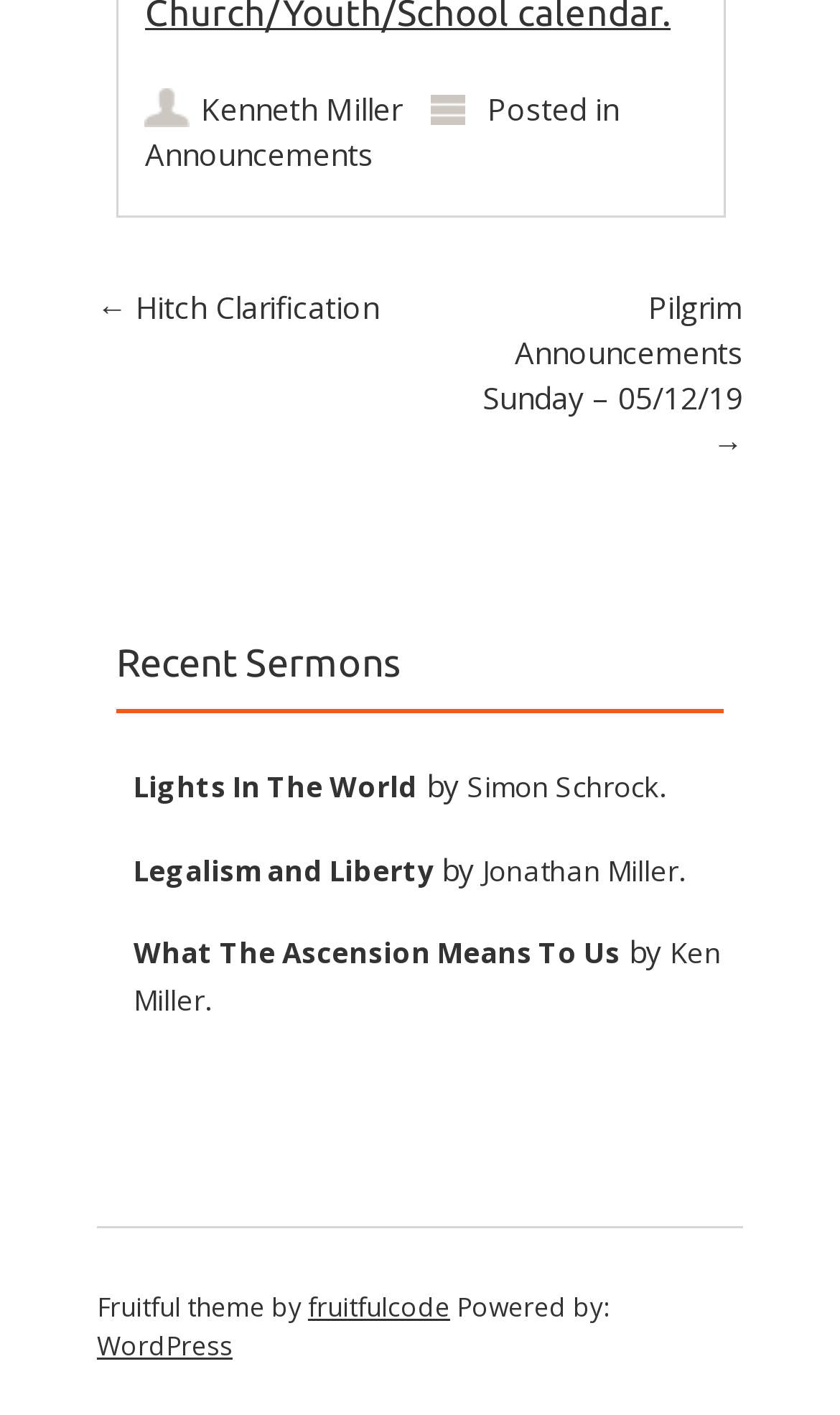Kindly determine the bounding box coordinates of the area that needs to be clicked to fulfill this instruction: "Read Pilgrim Announcements Sunday – 05/12/19".

[0.574, 0.203, 0.885, 0.327]